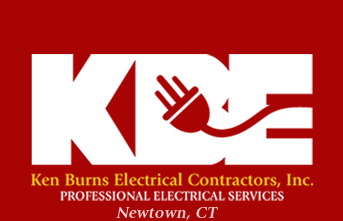What is the font color of the company name?
Please provide a single word or phrase based on the screenshot.

Yellow